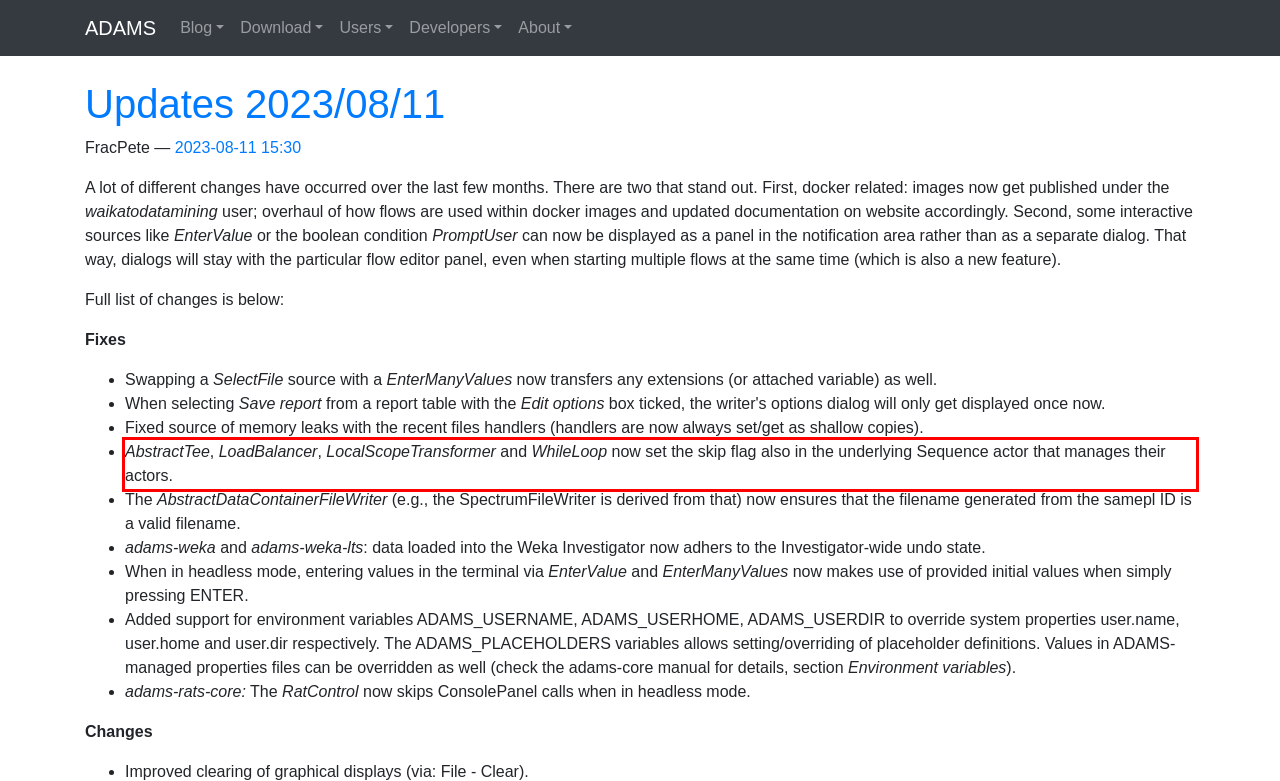Please perform OCR on the text content within the red bounding box that is highlighted in the provided webpage screenshot.

AbstractTee, LoadBalancer, LocalScopeTransformer and WhileLoop now set the skip flag also in the underlying Sequence actor that manages their actors.